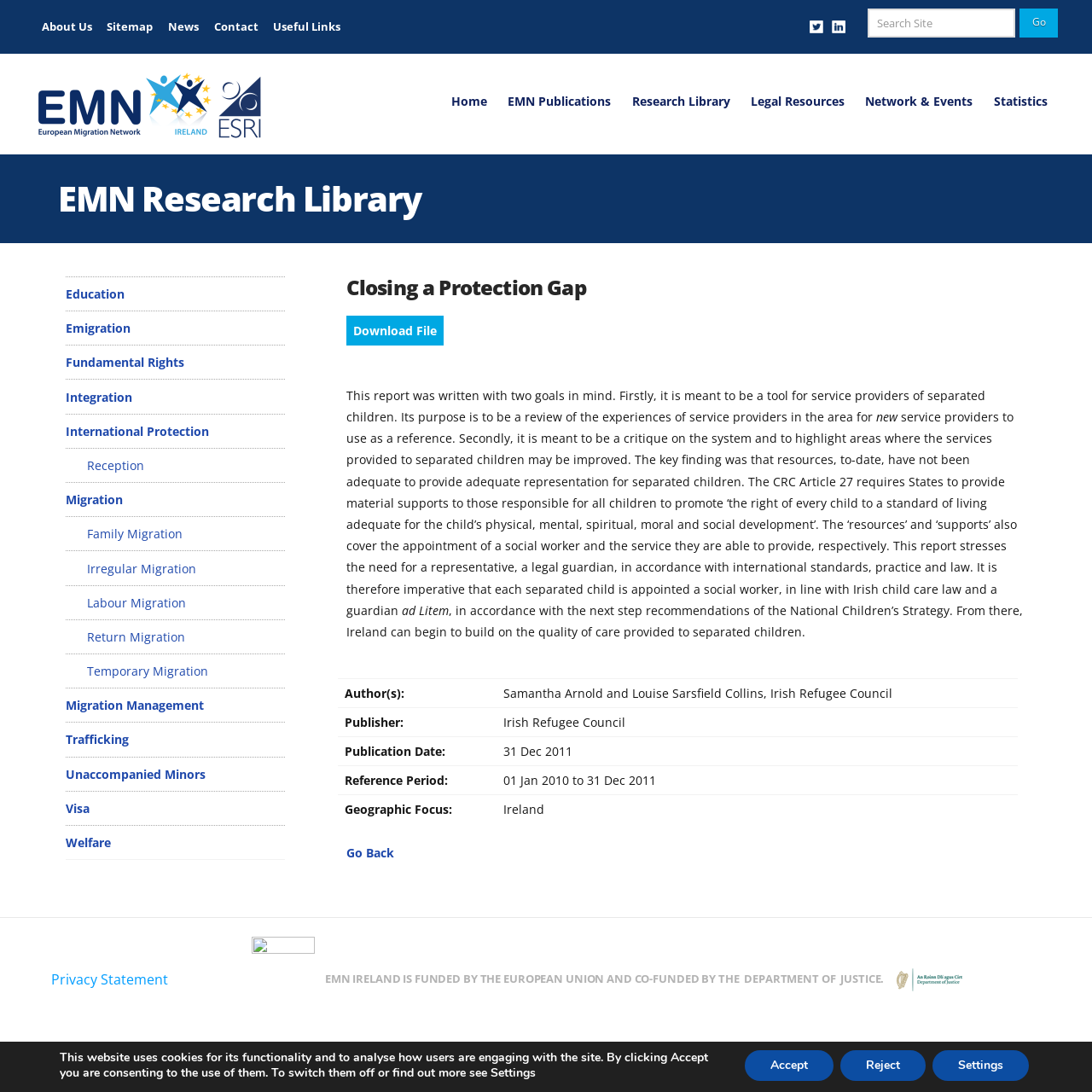What is the geographic focus of this report?
Using the information from the image, provide a comprehensive answer to the question.

The report's geographic focus is Ireland, as indicated in the table with the heading 'Geographic Focus'.